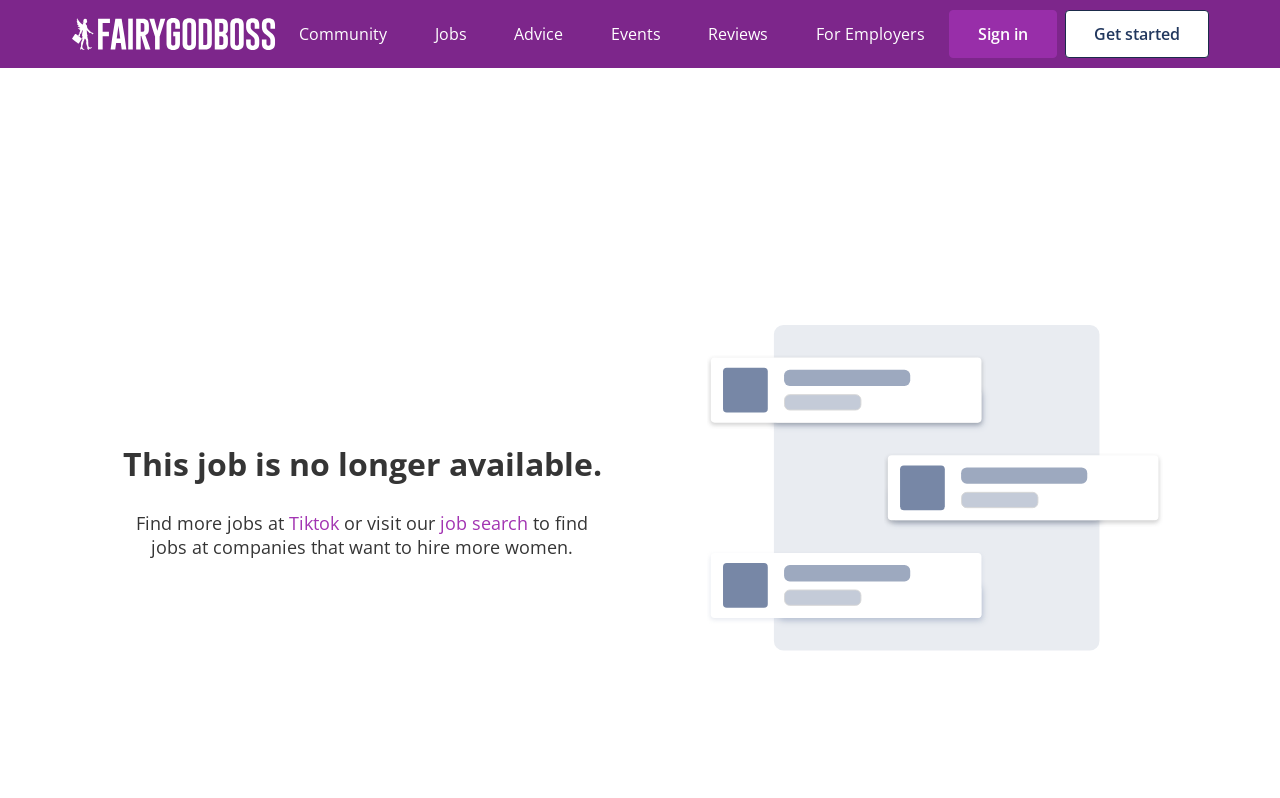Please provide a comprehensive response to the question based on the details in the image: How many buttons are there in the top right corner?

I found two buttons in the top right corner, which are 'Sign in' and 'Get started'.